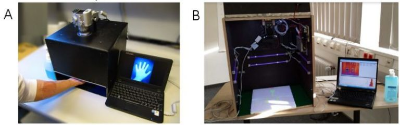Offer a detailed narrative of the scene shown in the image.

**Figure 4:** This image showcases an experimental setup designed for digitally analyzing hand hygiene practices. Panel A (left) features a black box equipped with a camera, positioned next to a laptop displaying an image of a hand illuminated under UV light, which facilitates hand sanitation verification. Panel B (right) displays an advanced version of the setup, featuring a more complex apparatus containing a UV light source and a connected laptop that offers a comprehensive analysis of hand hygiene methods. This configuration represents an innovative approach to improving hand hygiene monitoring in healthcare settings, aiming for greater objectivity and efficiency in assessments.